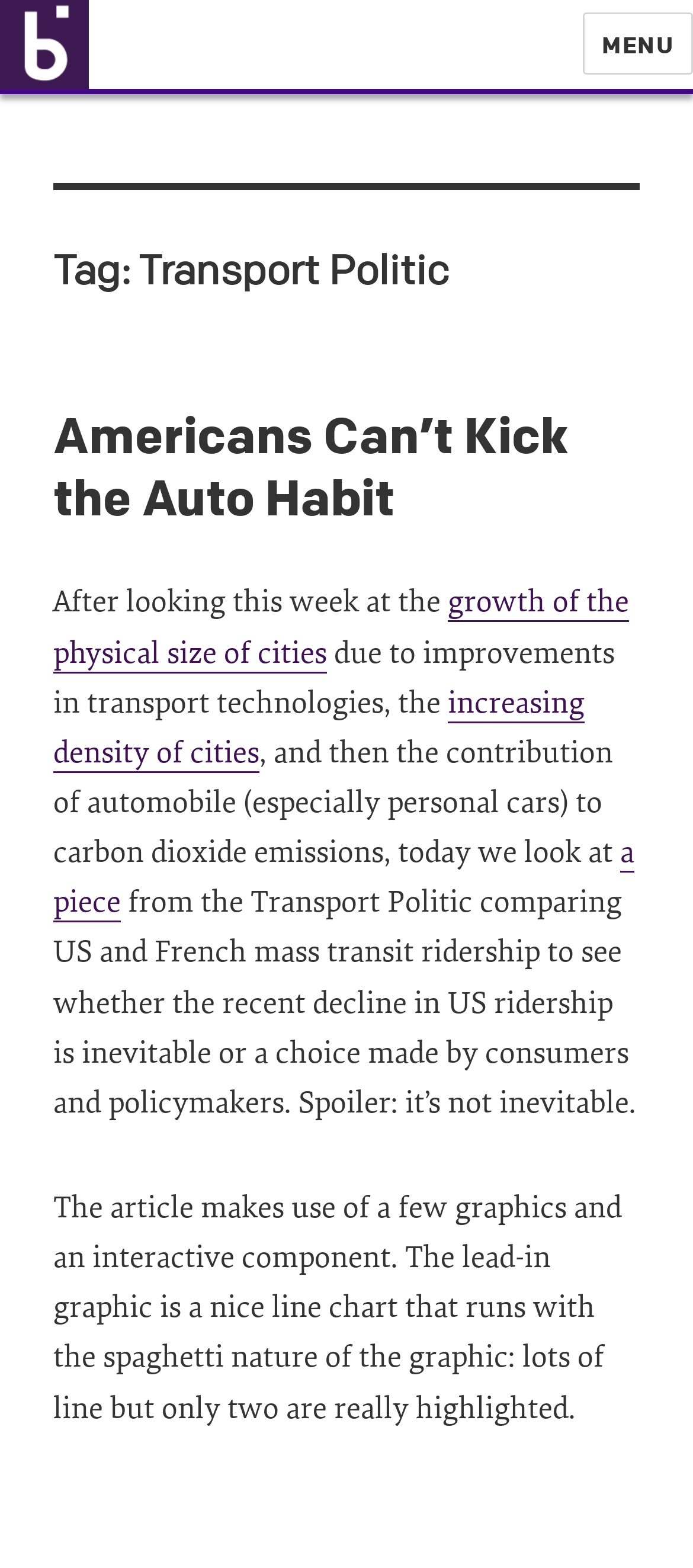Give an in-depth explanation of the webpage layout and content.

The webpage is about Transport Politic, with a focus on coffee spoons. At the top left corner, there is a link and an image, both labeled "Coffee Spoons". Below this, there is another link with the same label. 

On the top right side, there is a button labeled "MENU" that controls site navigation and social navigation. 

Below the "MENU" button, there is a header section that spans most of the width of the page. Within this section, there is a heading that reads "Tag: Transport Politic". 

Below the heading, there is another section that contains an article. The article's title is "Americans Can’t Kick the Auto Habit", and it is followed by a link with the same title. The article's content discusses the growth of cities, transport technologies, and carbon dioxide emissions. There are several links embedded within the article, including "growth of the physical size of cities", "increasing density of cities", "a piece", and others. The article also mentions a comparison of US and French mass transit ridership, with a spoiler that the decline in US ridership is not inevitable. The article concludes with a description of the graphics and interactive components used in the article.